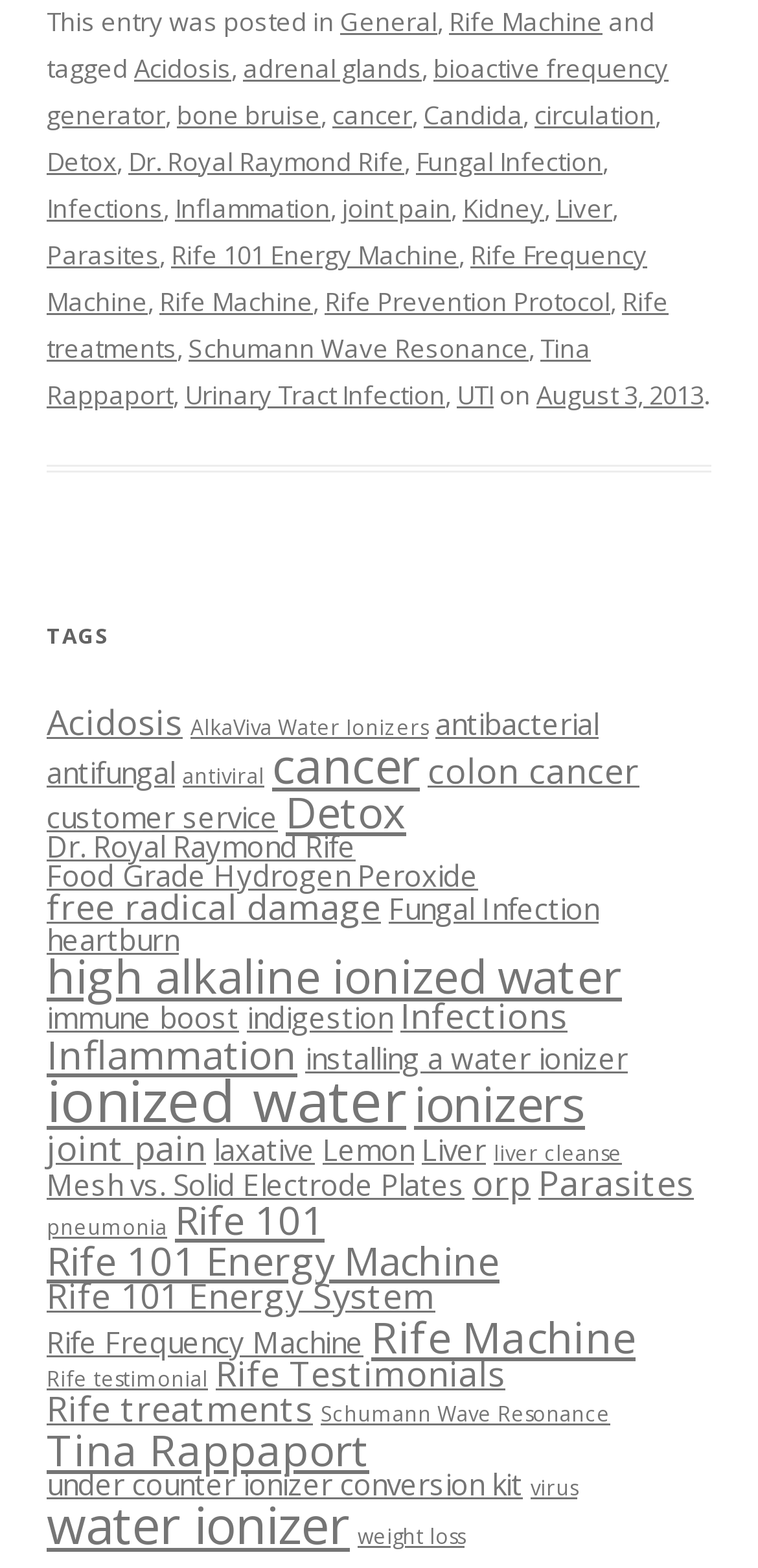Identify the bounding box coordinates for the region of the element that should be clicked to carry out the instruction: "Click on the 'General' link". The bounding box coordinates should be four float numbers between 0 and 1, i.e., [left, top, right, bottom].

[0.449, 0.002, 0.577, 0.024]